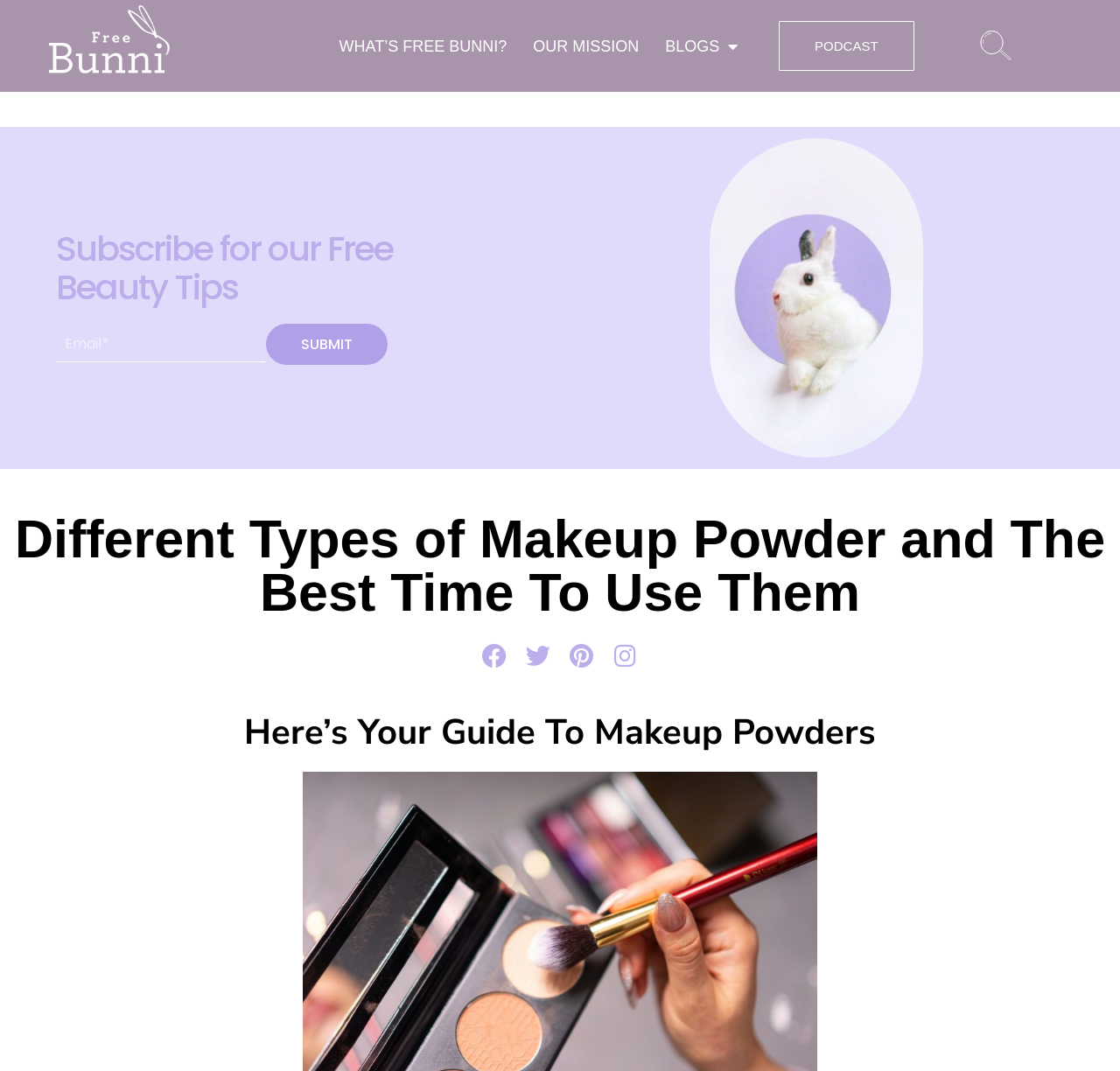How many social media links are present?
Please respond to the question with a detailed and informative answer.

There are four social media links present, namely Facebook, Twitter, Pinterest, and Instagram, which are represented by their respective icons and are located below the main content.